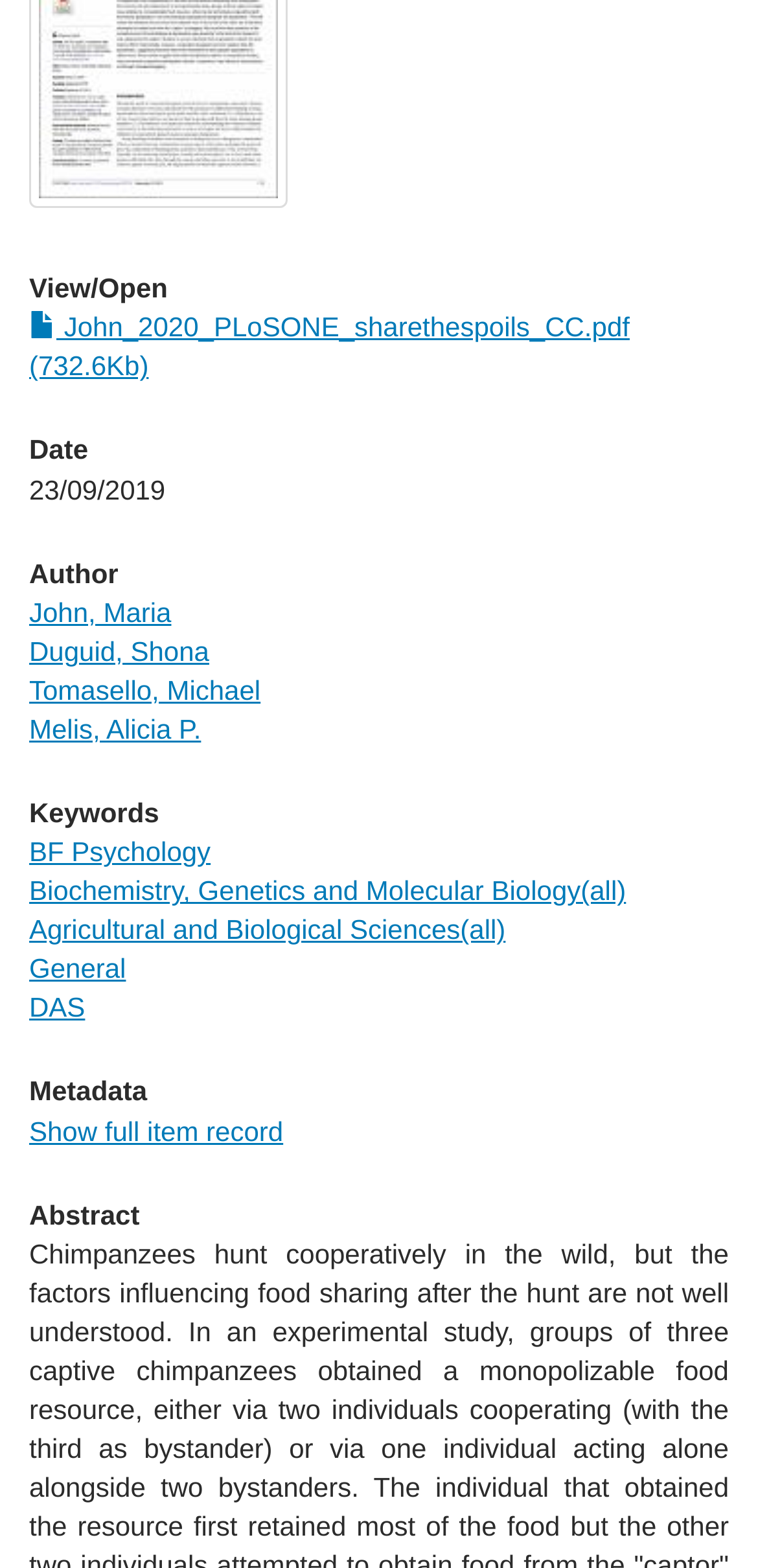Please determine the bounding box of the UI element that matches this description: Tomasello, Michael. The coordinates should be given as (top-left x, top-left y, bottom-right x, bottom-right y), with all values between 0 and 1.

[0.038, 0.43, 0.344, 0.45]